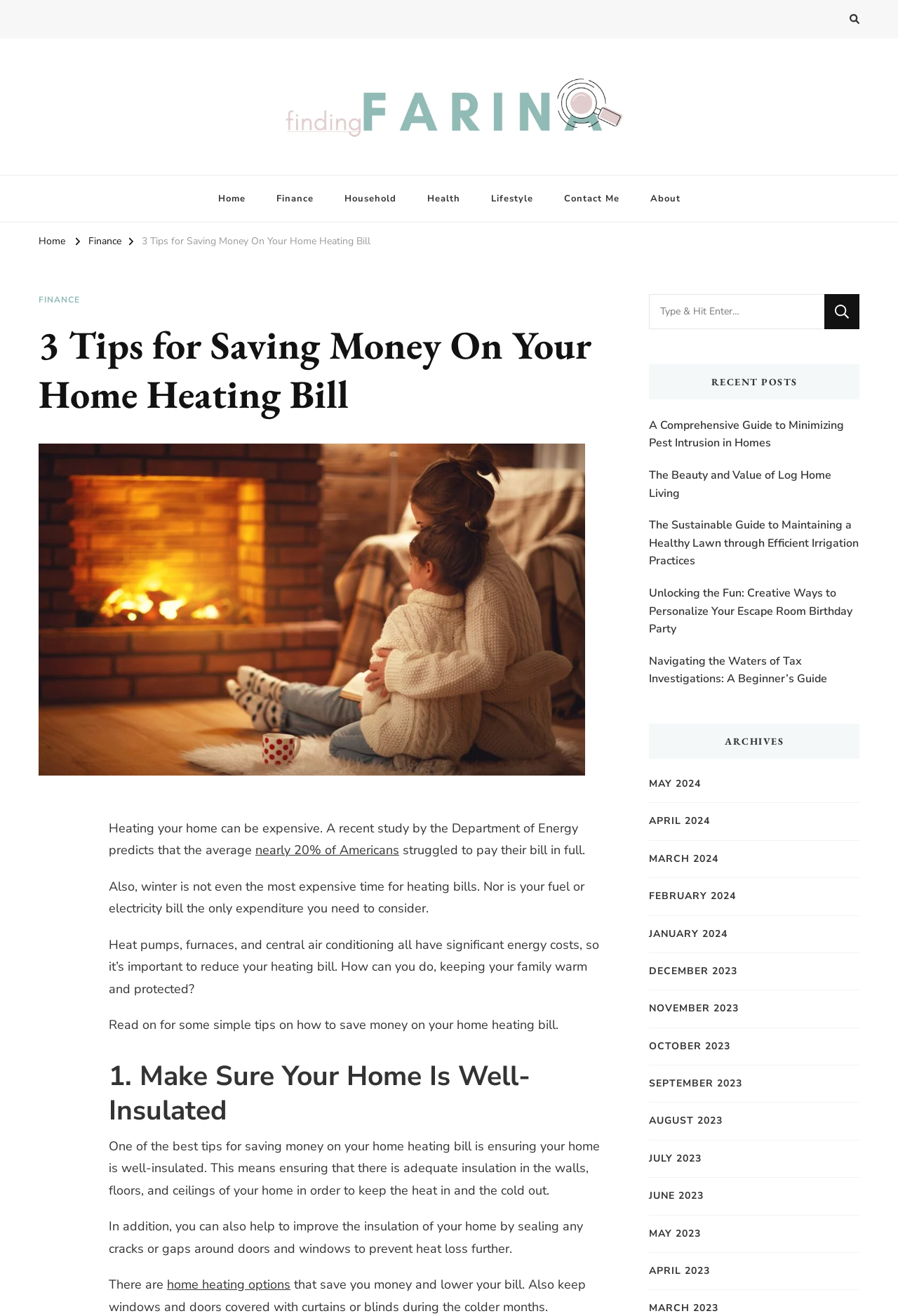Please determine the bounding box coordinates for the element that should be clicked to follow these instructions: "Search for something".

[0.723, 0.223, 0.957, 0.25]